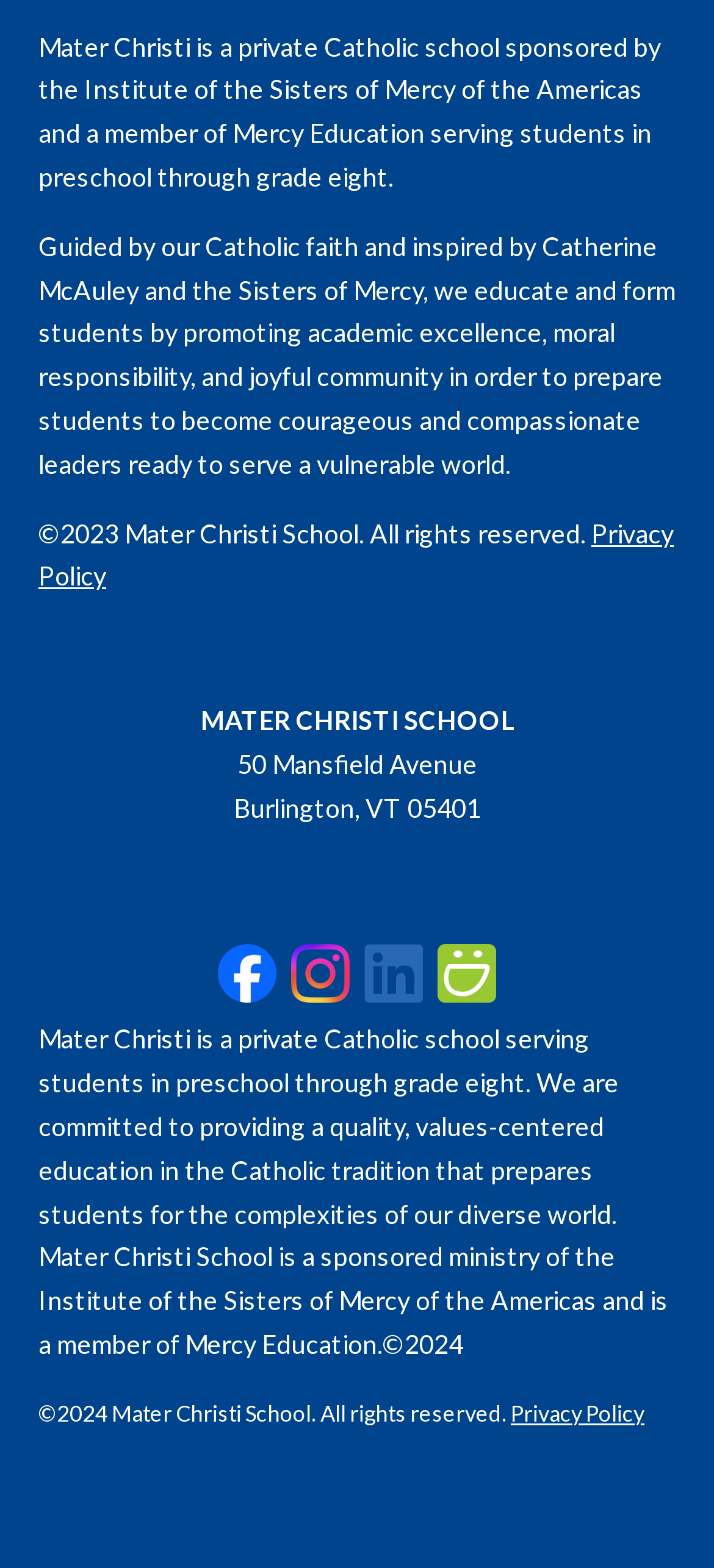Find the coordinates for the bounding box of the element with this description: "Privacy Policy".

[0.715, 0.892, 0.903, 0.91]